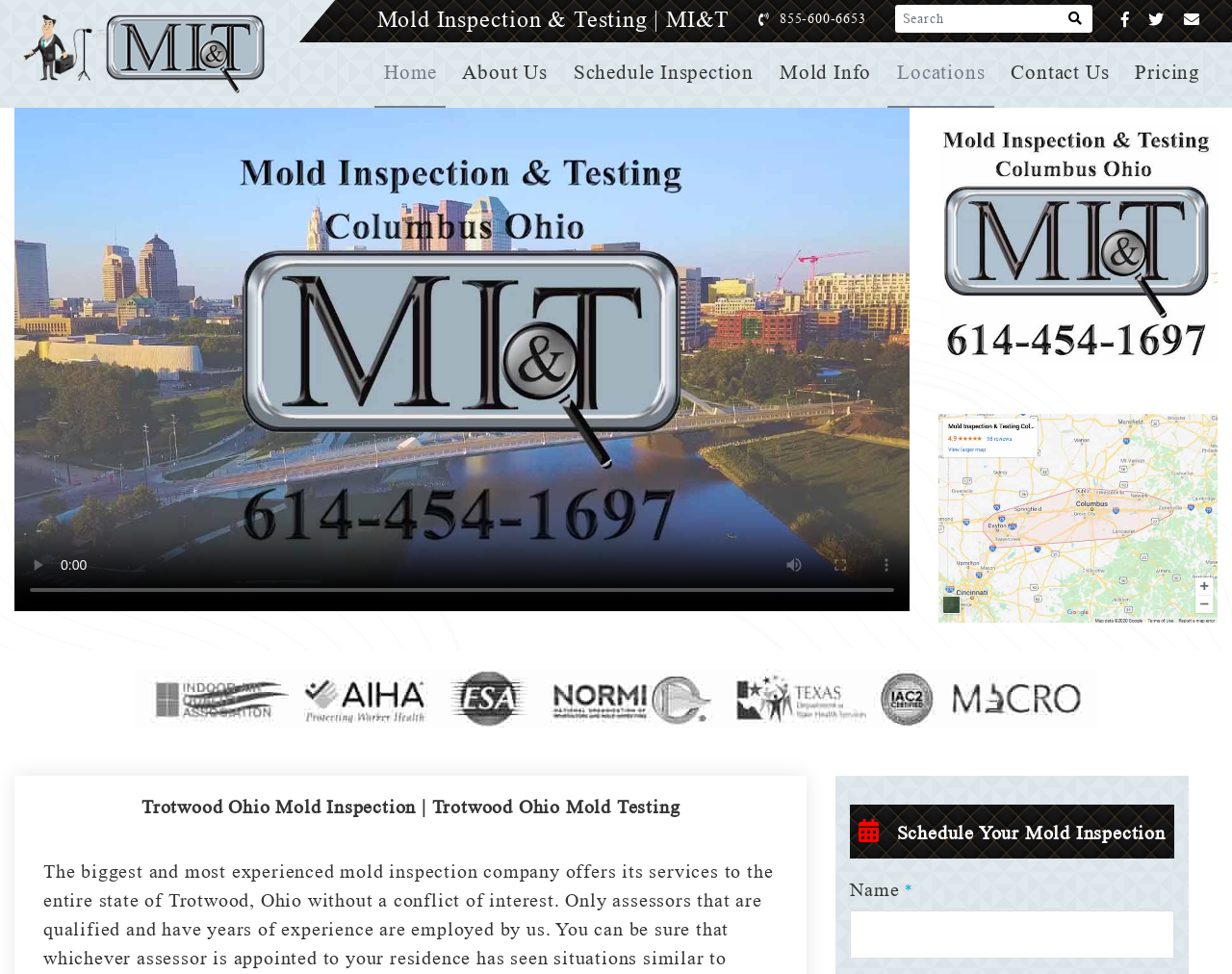Given the webpage screenshot and the description, determine the bounding box coordinates (top-left x, top-left y, bottom-right x, bottom-right y) that define the location of the UI element matching this description: parent_node: Name * name="iname"

[0.69, 0.935, 0.953, 0.984]